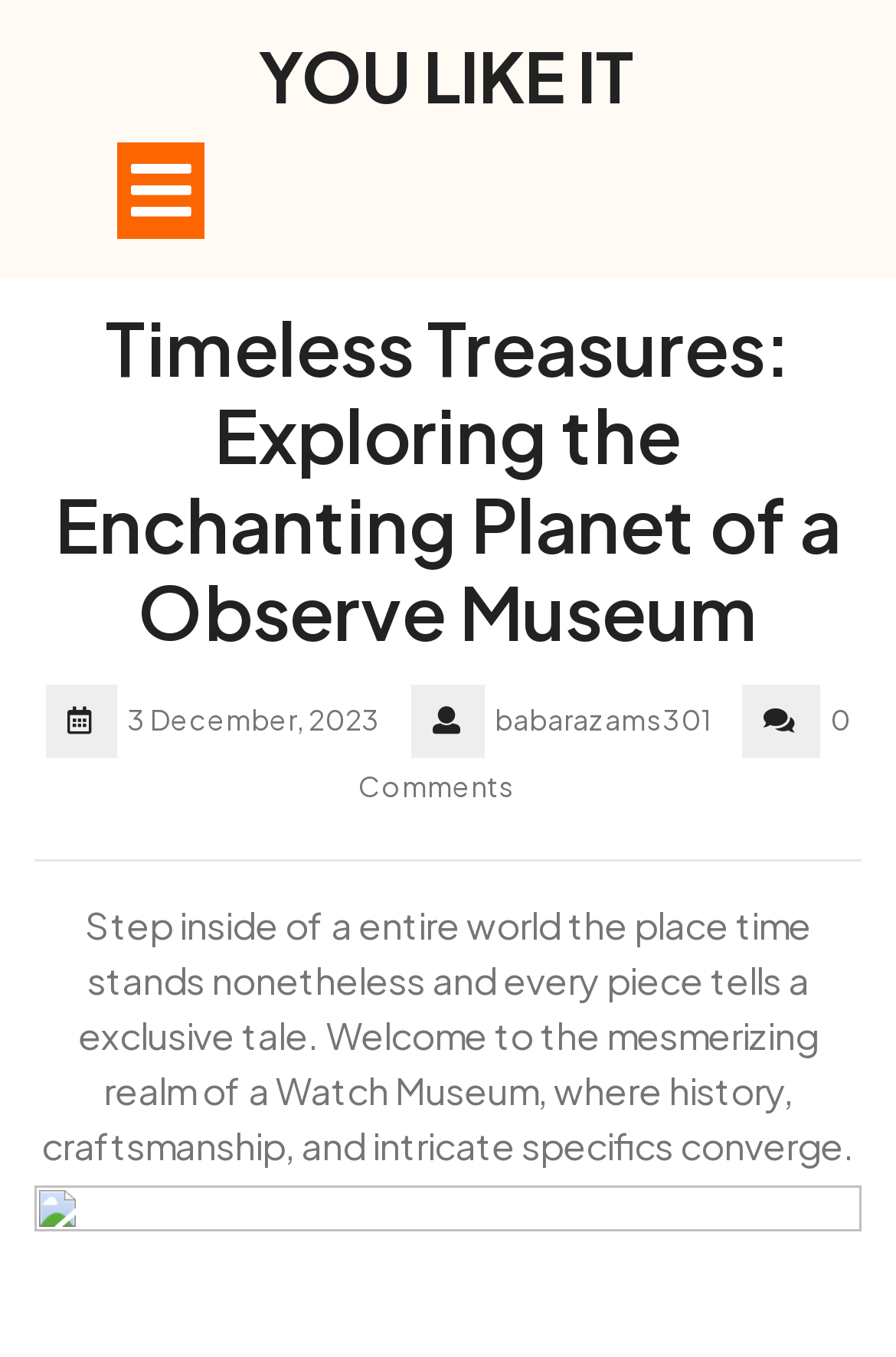Please determine the headline of the webpage and provide its content.

YOU LIKE IT